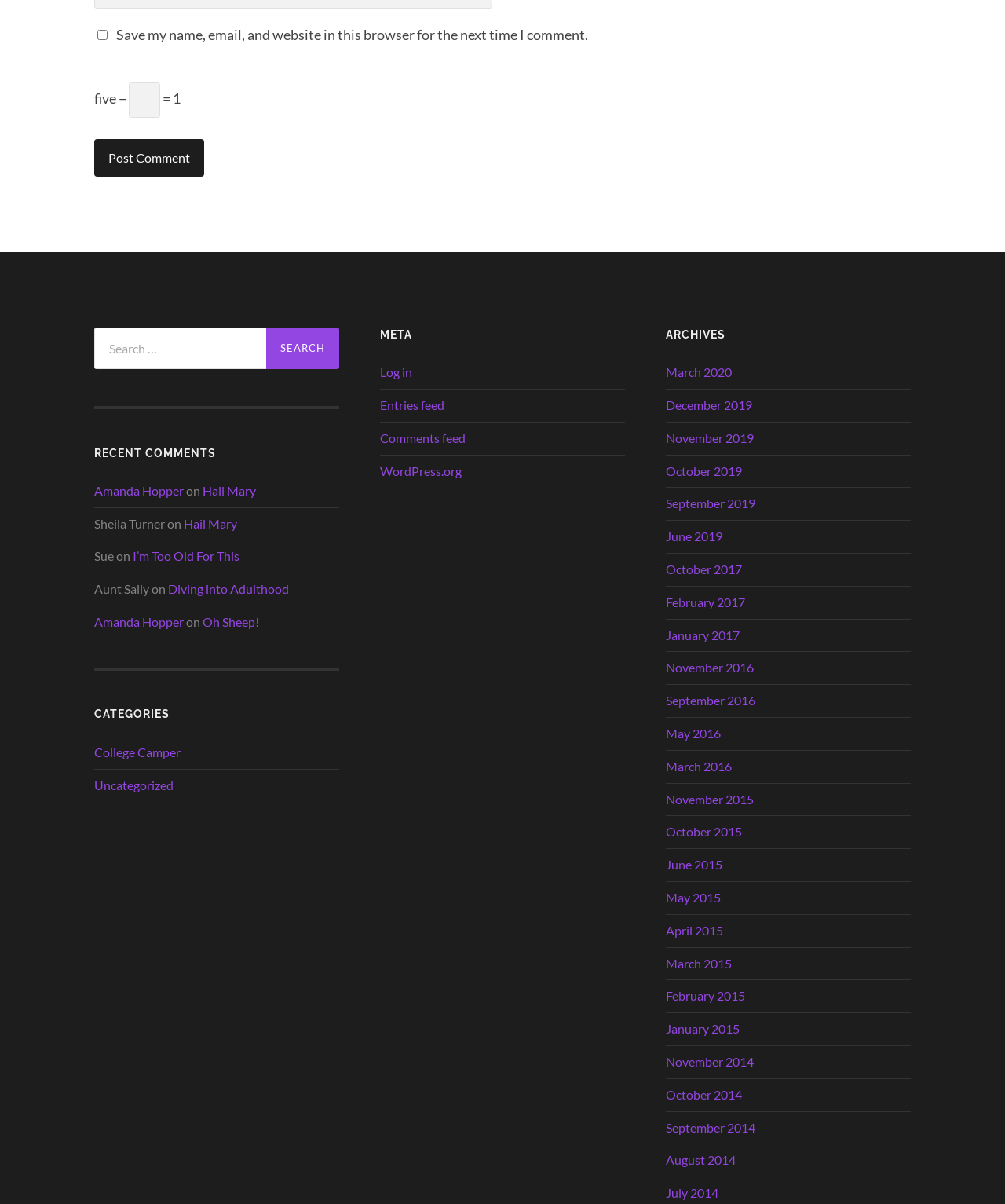Please find the bounding box coordinates of the element's region to be clicked to carry out this instruction: "post a comment".

[0.094, 0.115, 0.203, 0.147]